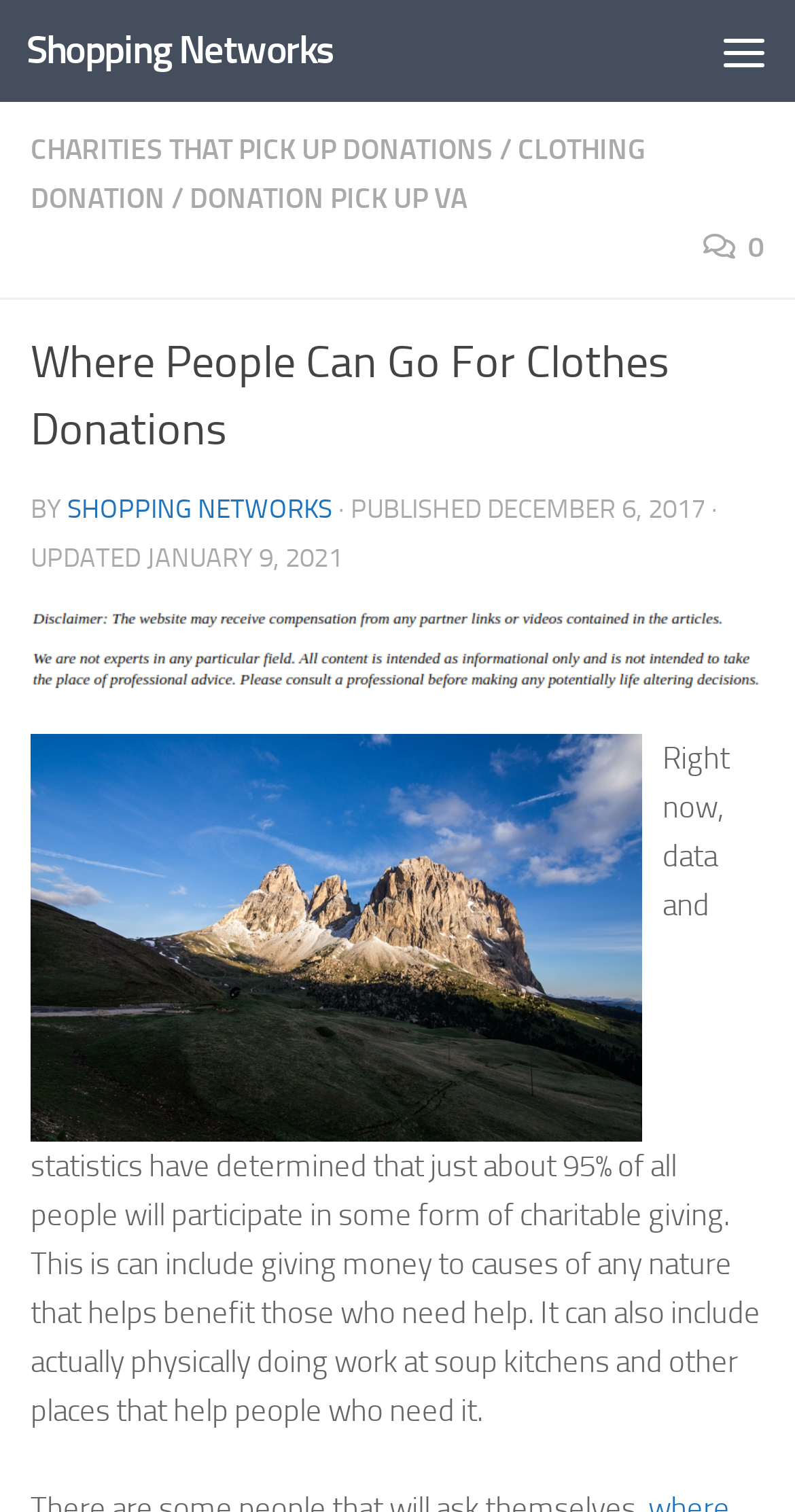From the webpage screenshot, identify the region described by Skip to content. Provide the bounding box coordinates as (top-left x, top-left y, bottom-right x, bottom-right y), with each value being a floating point number between 0 and 1.

[0.01, 0.005, 0.397, 0.07]